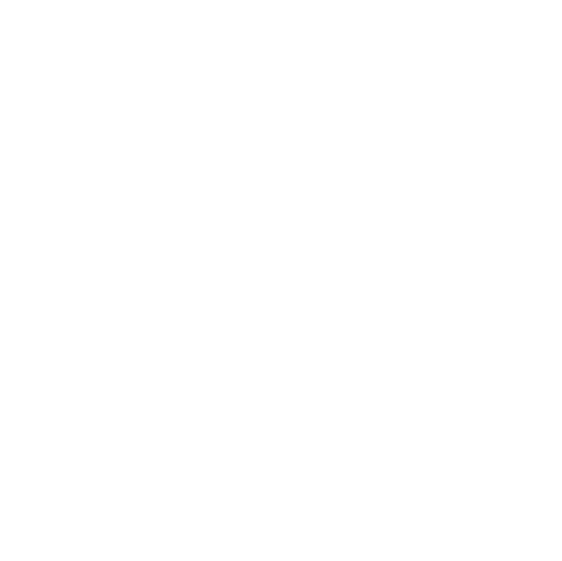Give a thorough caption for the picture.

The image showcases the "Aspire PockeX Starter Kit" logo, a product tailored for vaping enthusiasts. This logo appears prominently on the webpage where the kit is featured, underscoring its appeal as a compact and efficient vaping solution. The Aspire PockeX is described as an All In One kit, designed for users across all experience levels. It features a built-in 1500mAh battery and a 2ml tank, providing a user-friendly experience that combines convenience with quality. The kit is currently available for £22.99, down from the original price of £23.99, highlighting the ongoing promotion and value for consumers. This logo serves as a visual representation of an innovative and popular vaping product.